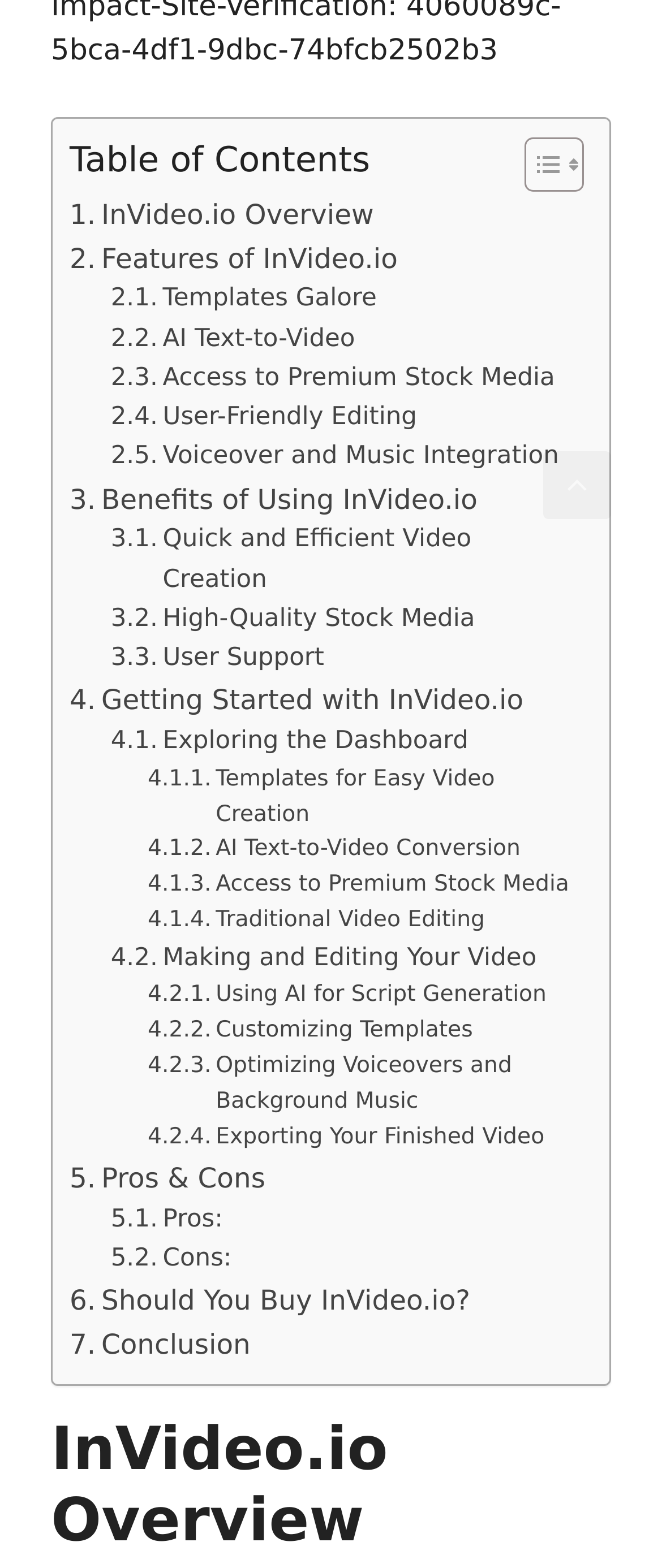Is there a link to go back to the top of the page?
Please use the image to provide a one-word or short phrase answer.

Yes